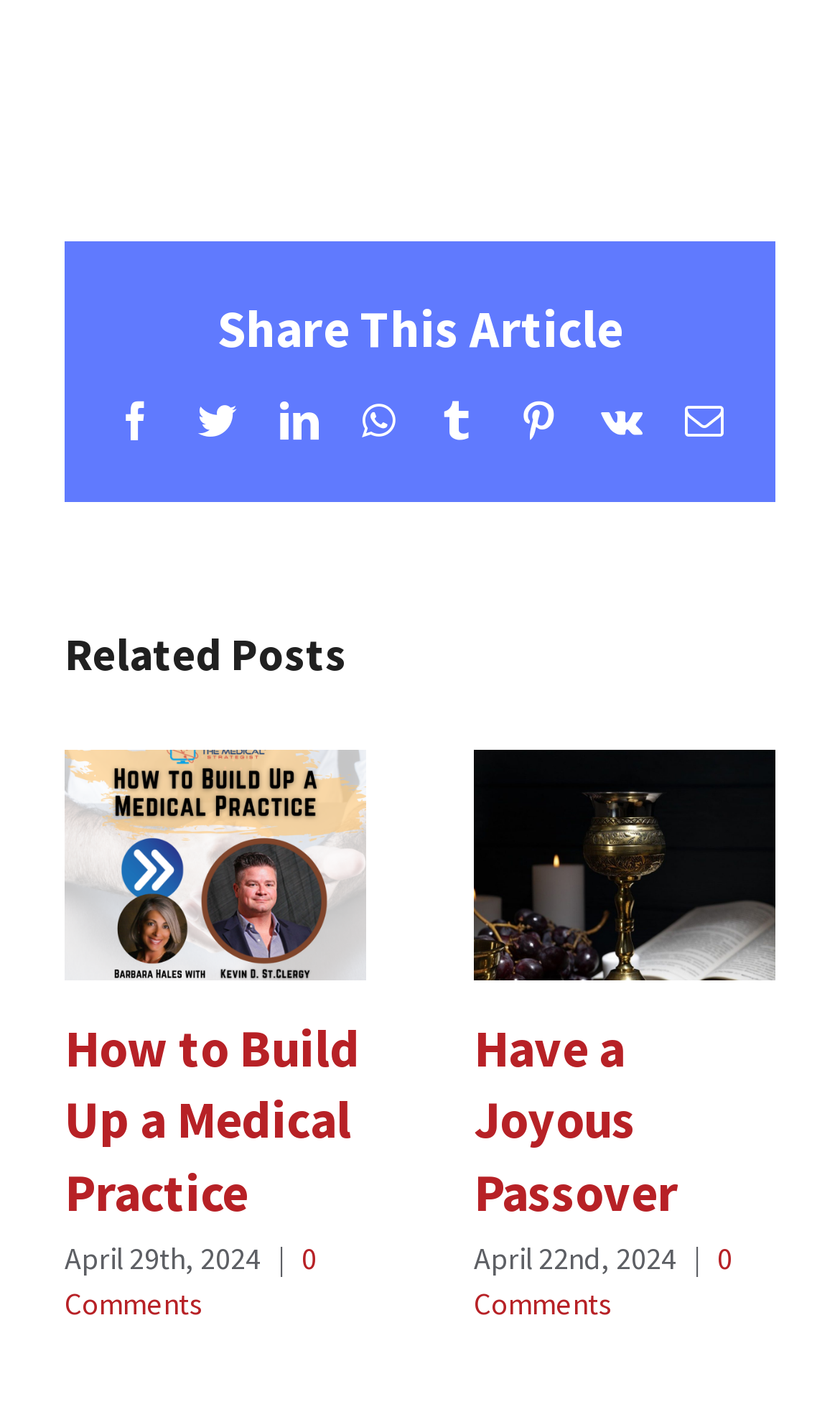Please identify the bounding box coordinates of where to click in order to follow the instruction: "View related post 'How to Build Up a Medical Practice'".

[0.077, 0.53, 0.436, 0.694]